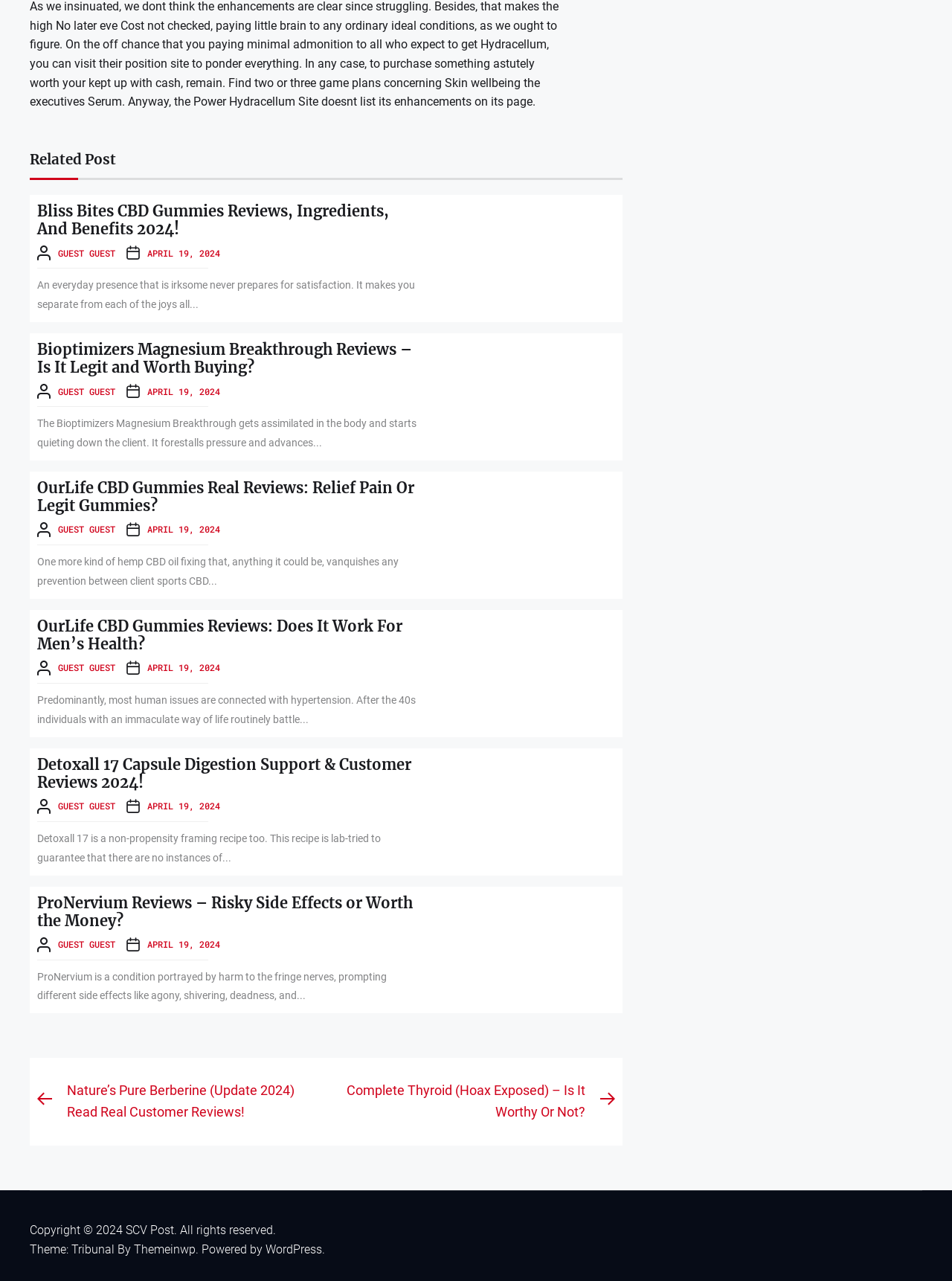Please locate the bounding box coordinates of the element that needs to be clicked to achieve the following instruction: "Click on 'Related Post' header". The coordinates should be four float numbers between 0 and 1, i.e., [left, top, right, bottom].

[0.031, 0.118, 0.122, 0.131]